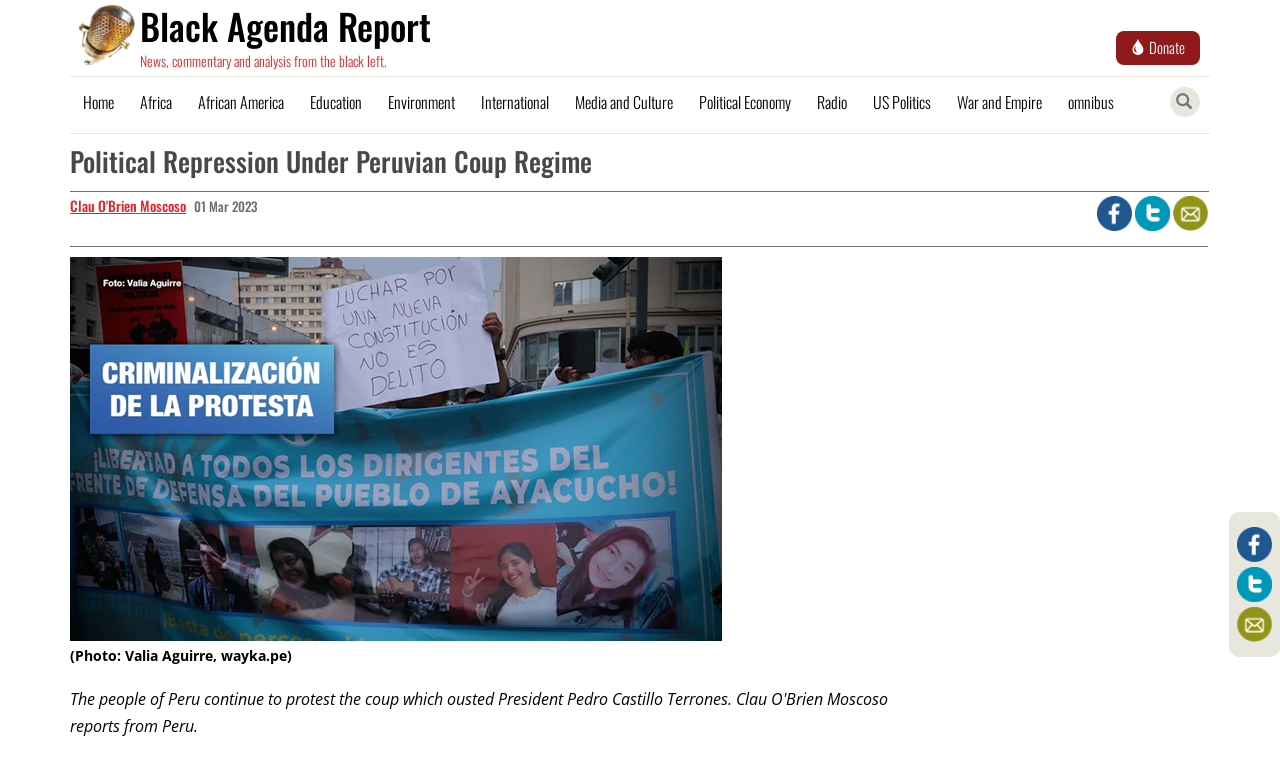Please identify the bounding box coordinates of where to click in order to follow the instruction: "View the author's profile 'Clau O'Brien Moscoso'".

[0.055, 0.255, 0.145, 0.283]